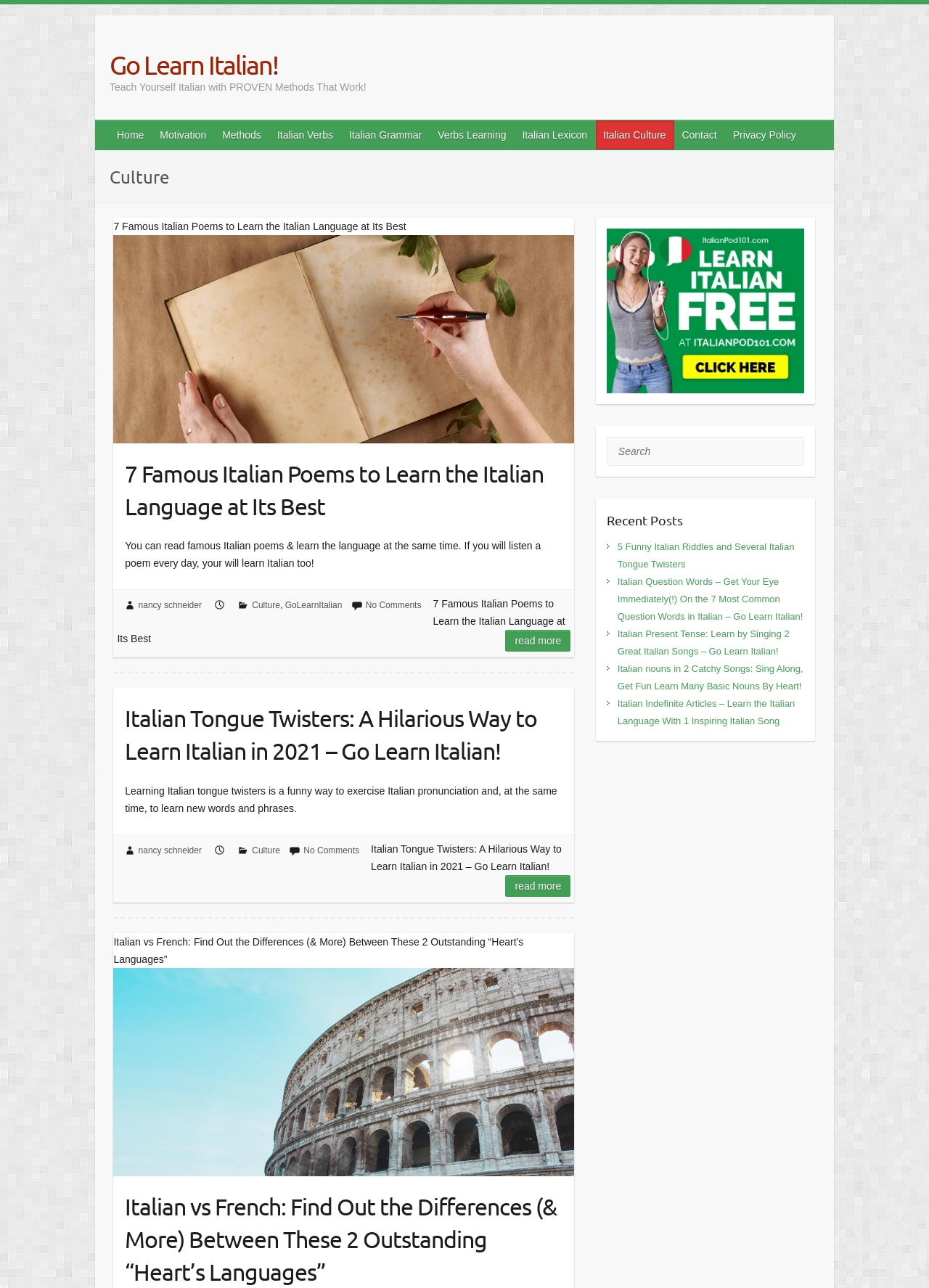Offer a meticulous caption that includes all visible features of the webpage.

The webpage is about learning Italian, with a focus on culture. At the top, there is a heading "Go Learn Italian!" followed by a subheading "Teach Yourself Italian with PROVEN Methods That Work!". Below this, there is a navigation menu with links to "Home", "Motivation", "Methods", "Italian Verbs", "Italian Grammar", "Verbs Learning", "Italian Lexicon", "Italian Culture", "Contact", and "Privacy Policy".

The main content of the page is divided into three sections. The first section has an article with a heading "7 Famous Italian Poems to Learn the Italian Language at Its Best". This article has a brief introduction, followed by a link to read more. Below this, there is an image related to the article.

The second section has another article with a heading "Italian Tongue Twisters: A Hilarious Way to Learn Italian in 2021 – Go Learn Italian!". This article also has a brief introduction, followed by a link to read more. Below this, there is an image related to the article.

The third section has a list of recent posts, with links to articles such as "5 Funny Italian Riddles and Several Italian Tongue Twisters", "Italian Question Words – Get Your Eye Immediately(!) On the 7 Most Common Question Words in Italian – Go Learn Italian!", and others.

On the right side of the page, there are three complementary sections. The first section has a link to an article "How to Learn Italian Language in 3 Months!". The second section has a search box with a label "Search". The third section has a heading "Recent Posts" with links to several articles.

Overall, the webpage is designed to provide resources and information for people interested in learning Italian, with a focus on culture and language learning.